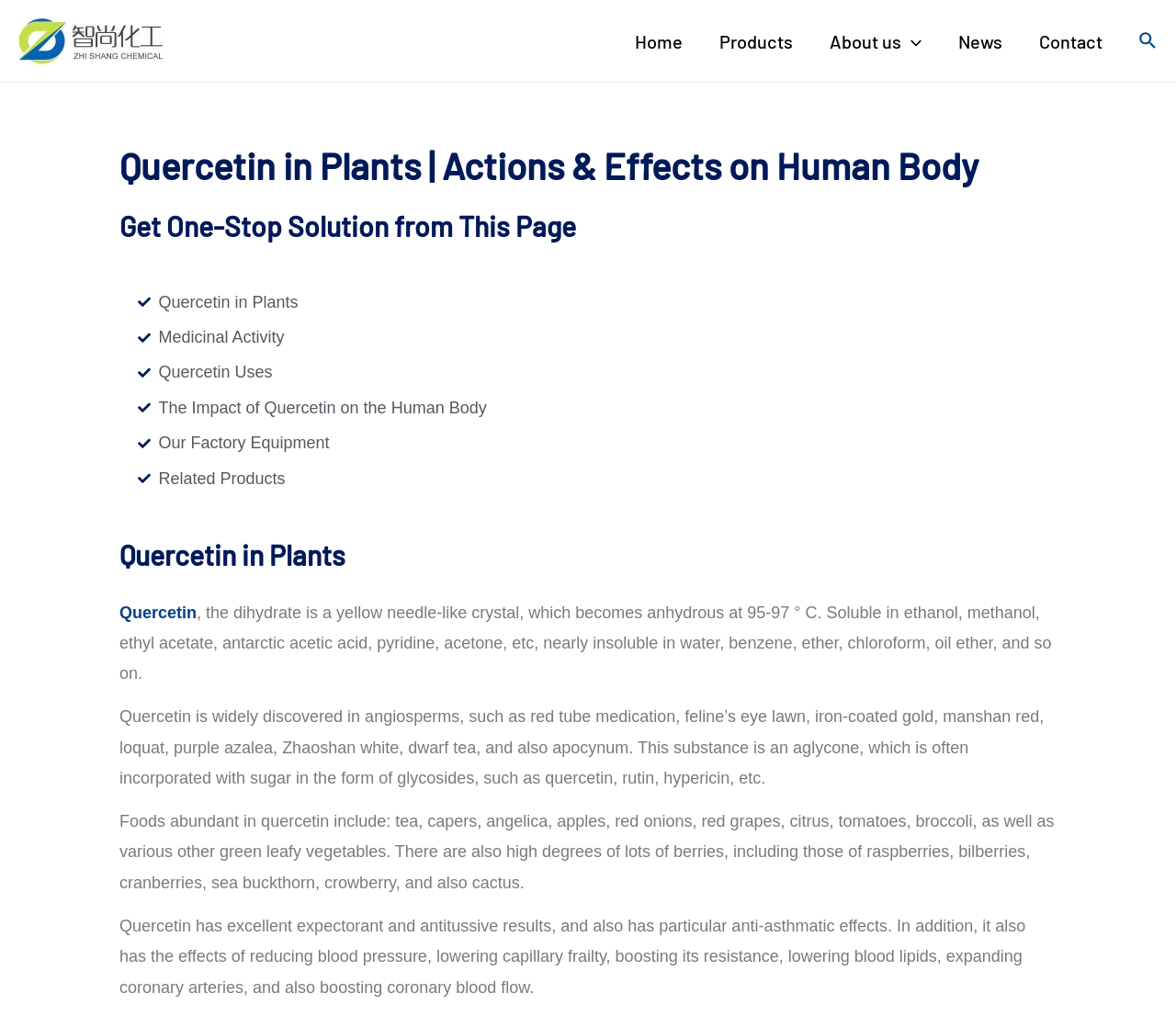Can you show the bounding box coordinates of the region to click on to complete the task described in the instruction: "Click the logo"?

[0.016, 0.029, 0.141, 0.048]